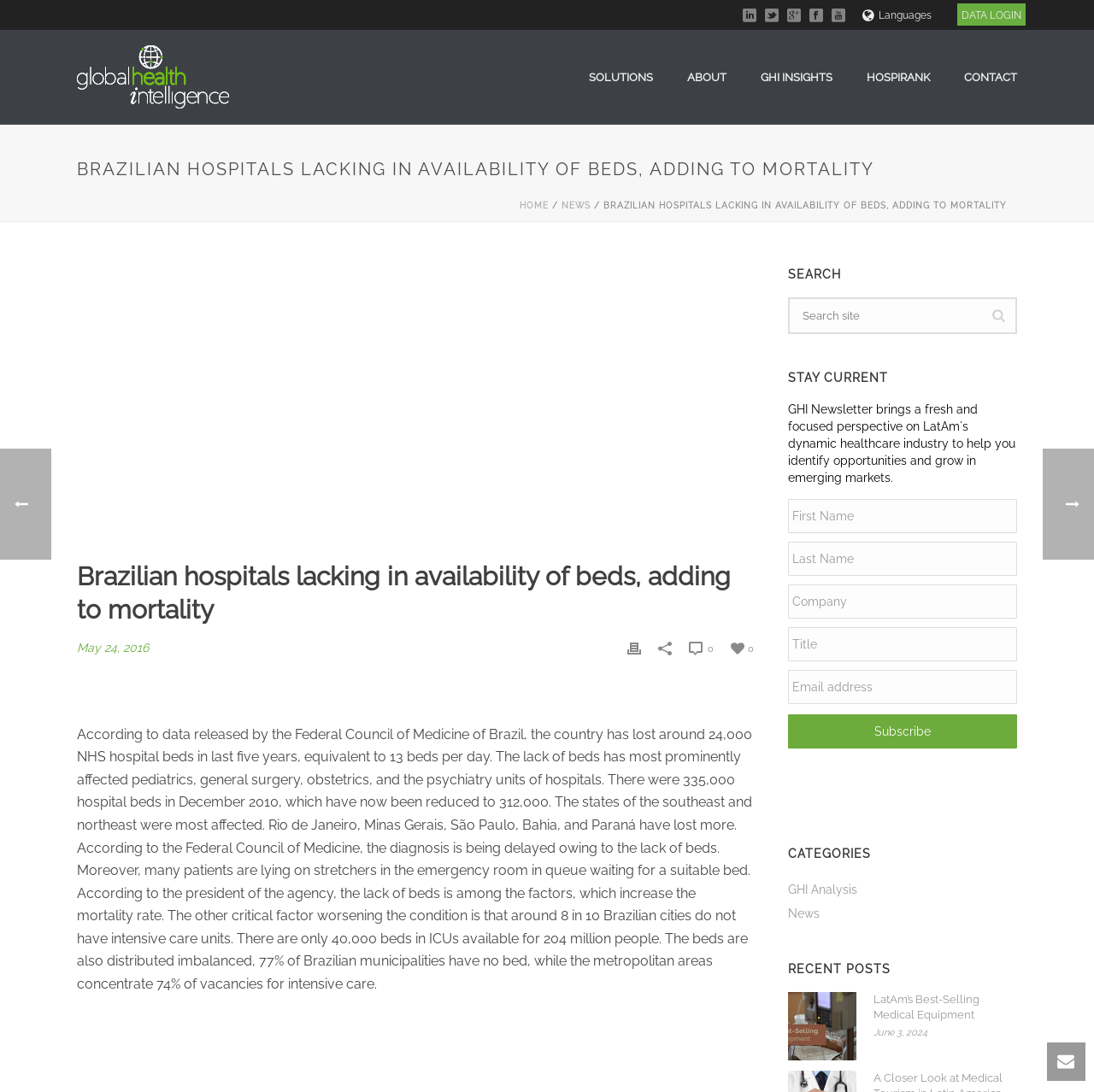Please determine the bounding box coordinates of the element's region to click for the following instruction: "Search for keywords".

None